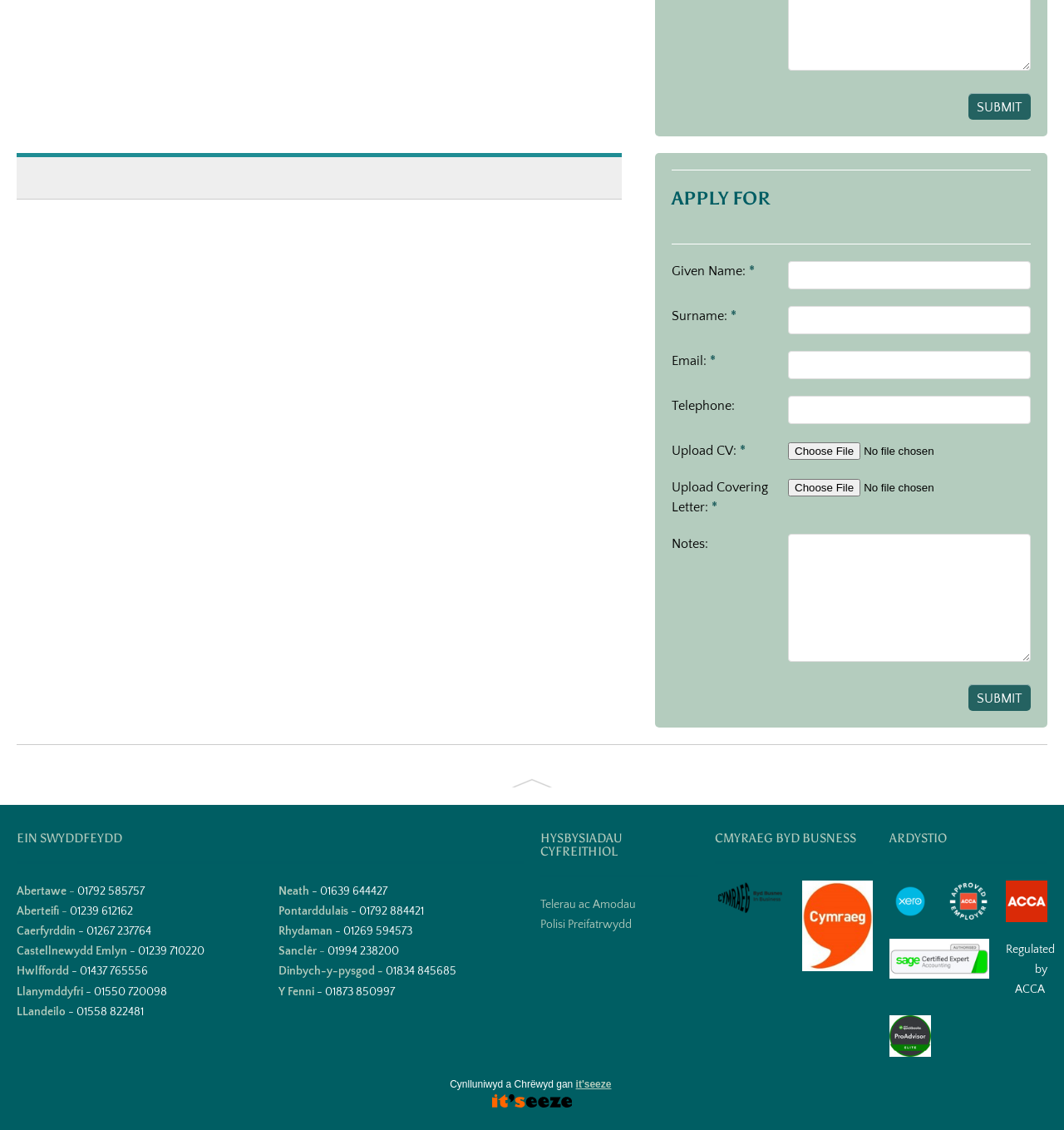Determine the bounding box for the described UI element: "Telerau ac Amodau".

[0.508, 0.793, 0.598, 0.807]